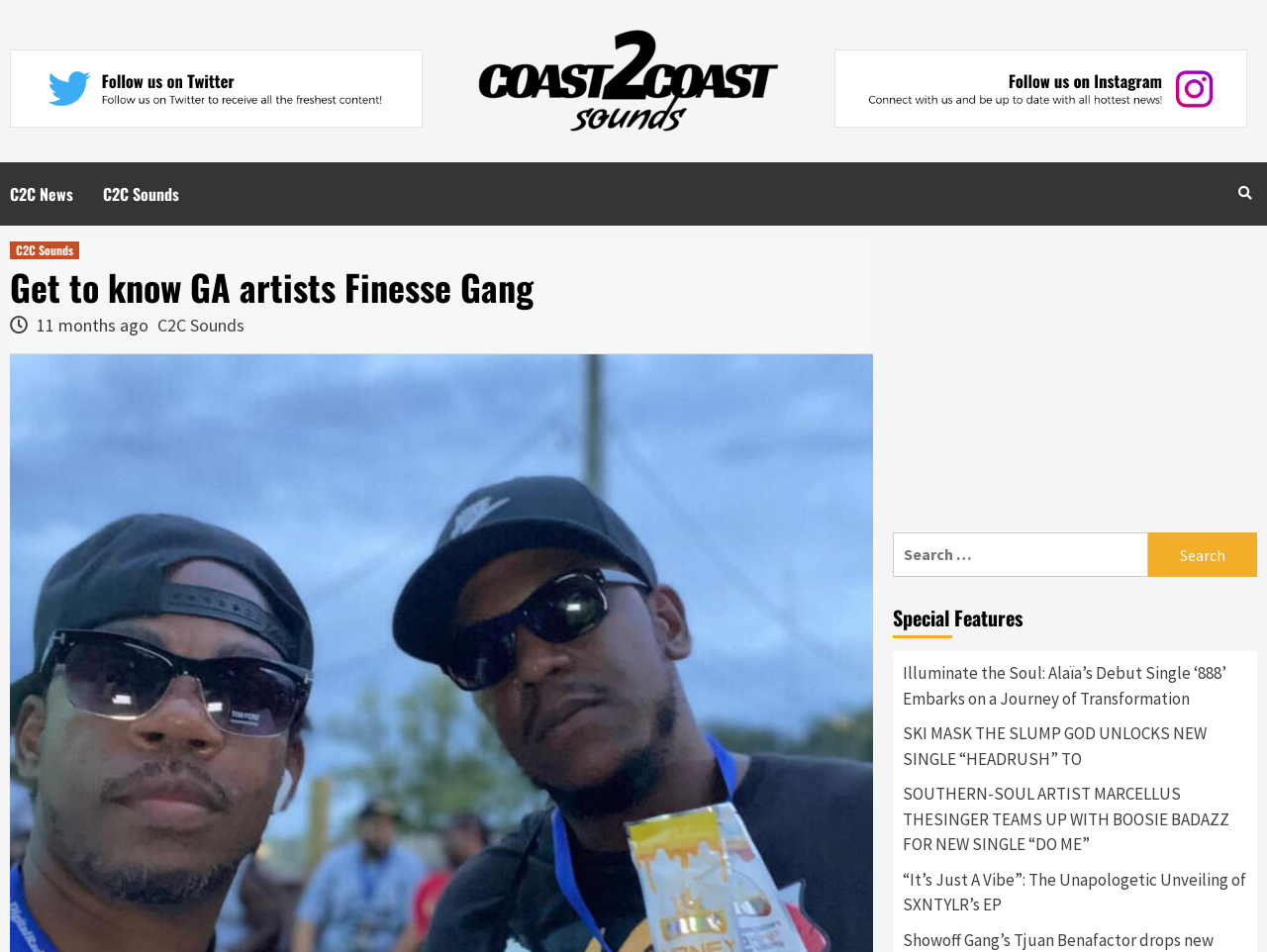Identify and extract the main heading from the webpage.

Get to know GA artists Finesse Gang